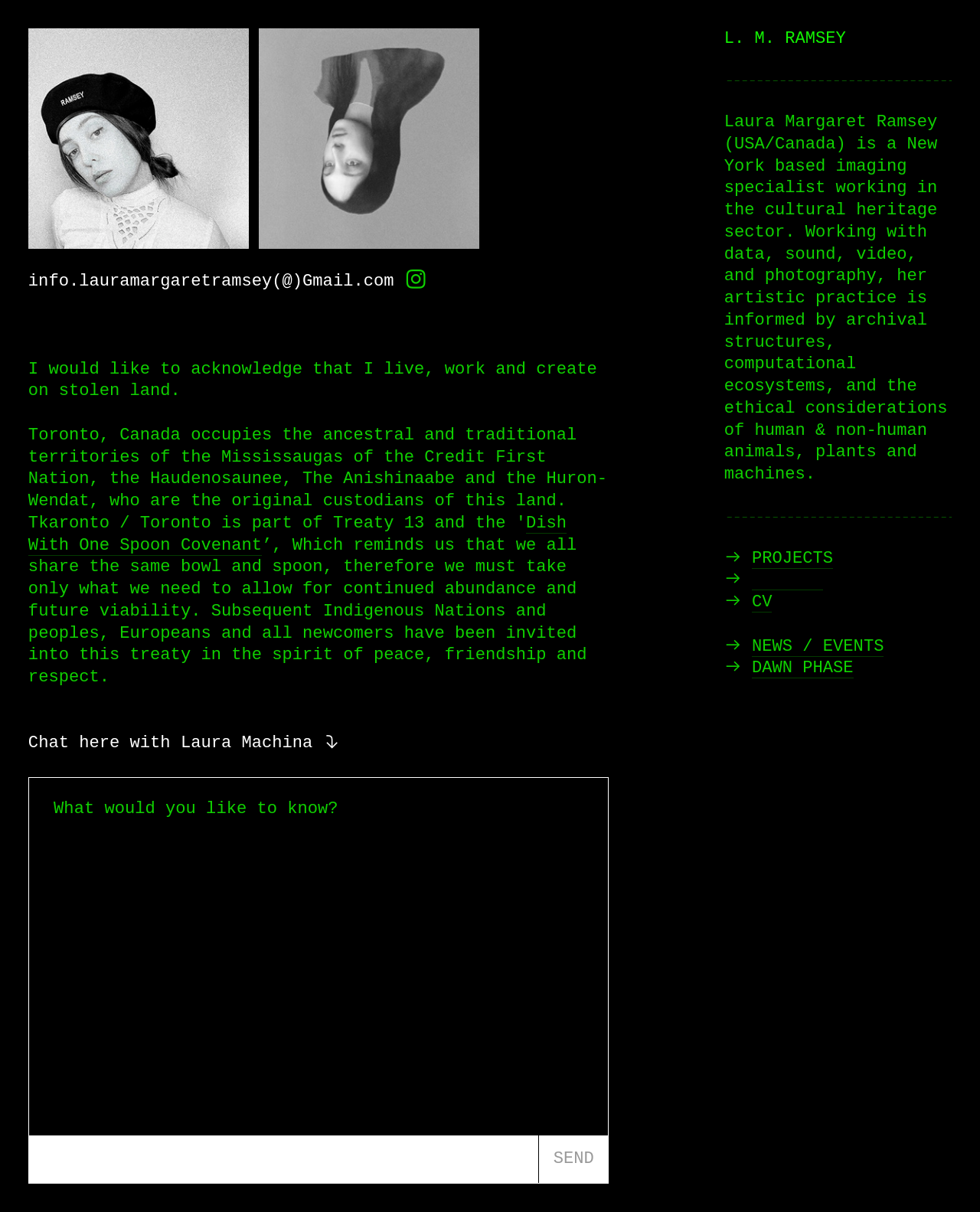How many images are on the webpage?
Based on the image, give a one-word or short phrase answer.

2